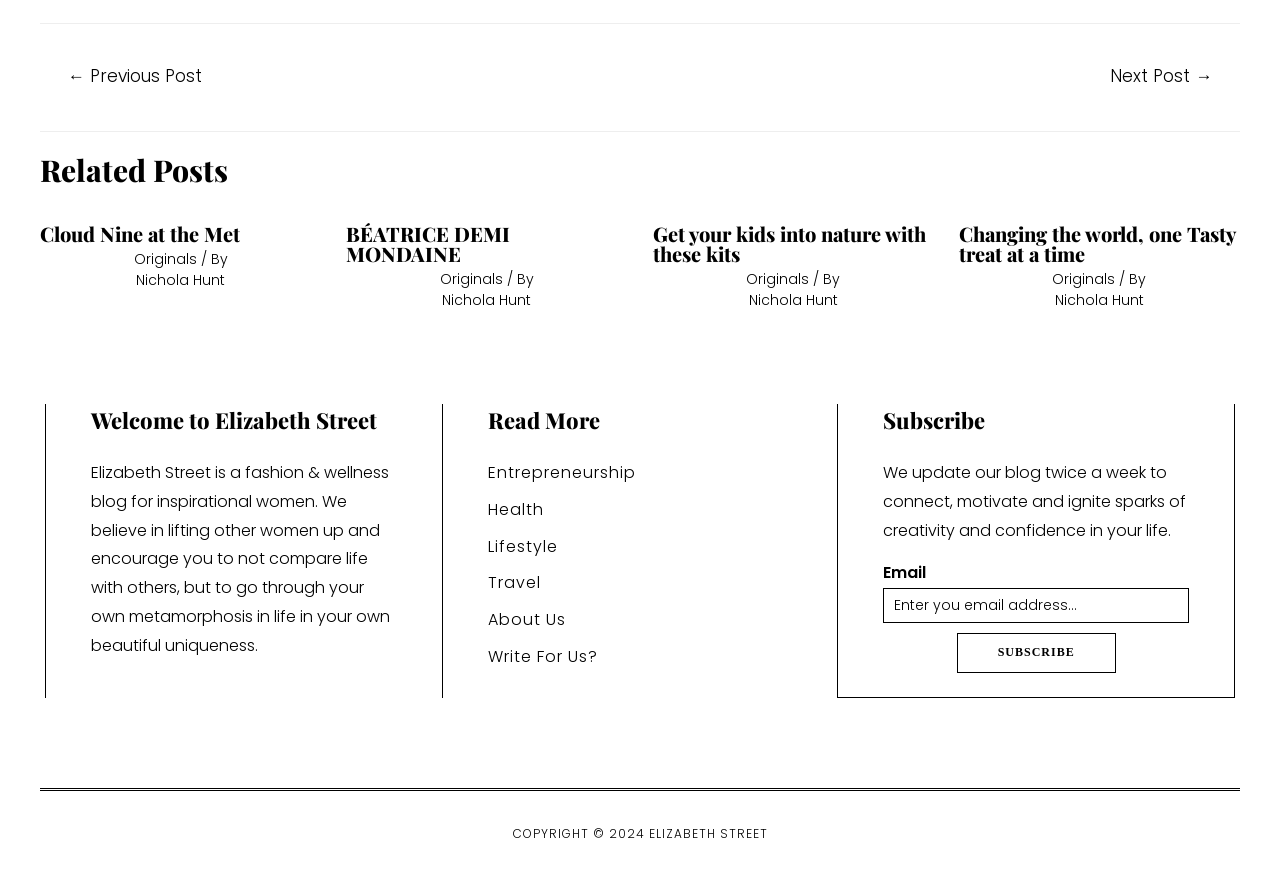Please identify the bounding box coordinates of the element's region that should be clicked to execute the following instruction: "Click on the 'Next Post →' link". The bounding box coordinates must be four float numbers between 0 and 1, i.e., [left, top, right, bottom].

[0.847, 0.066, 0.967, 0.111]